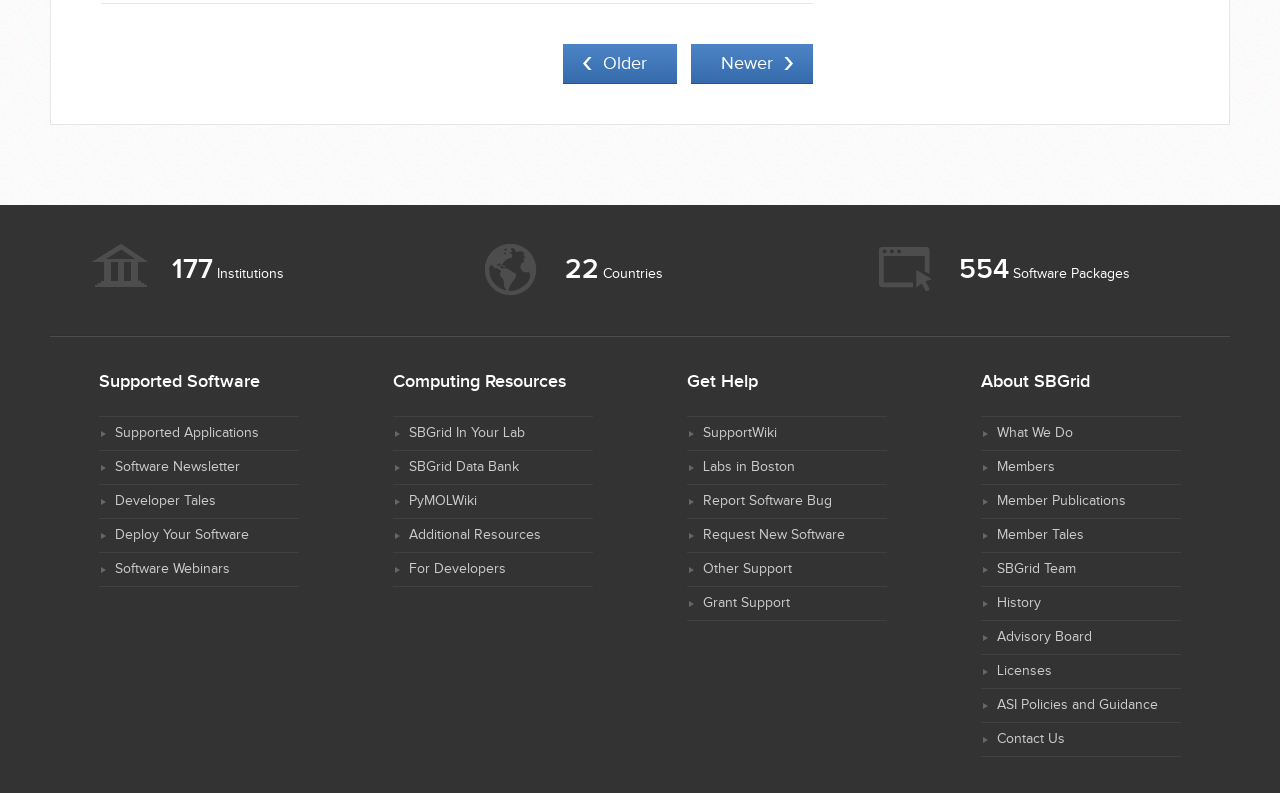Provide the bounding box coordinates of the HTML element described as: "For Developers". The bounding box coordinates should be four float numbers between 0 and 1, i.e., [left, top, right, bottom].

[0.32, 0.708, 0.395, 0.728]